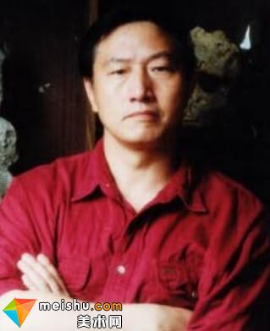Respond to the question below with a single word or phrase: What is Wang Zhongcai's position at the Guizhou Academy of National Painting?

National first-level artist